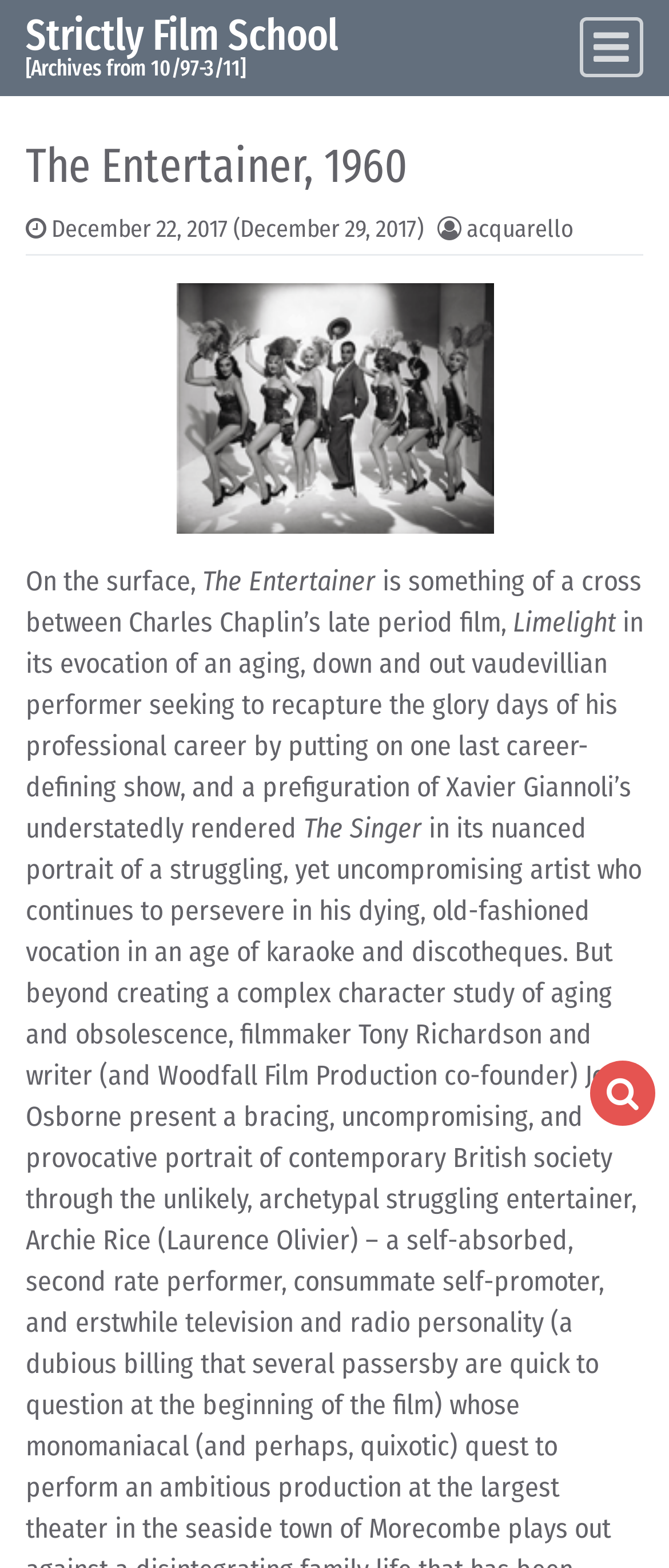Respond to the question below with a single word or phrase: What is the name of the film that is being compared to 'The Entertainer'?

Limelight